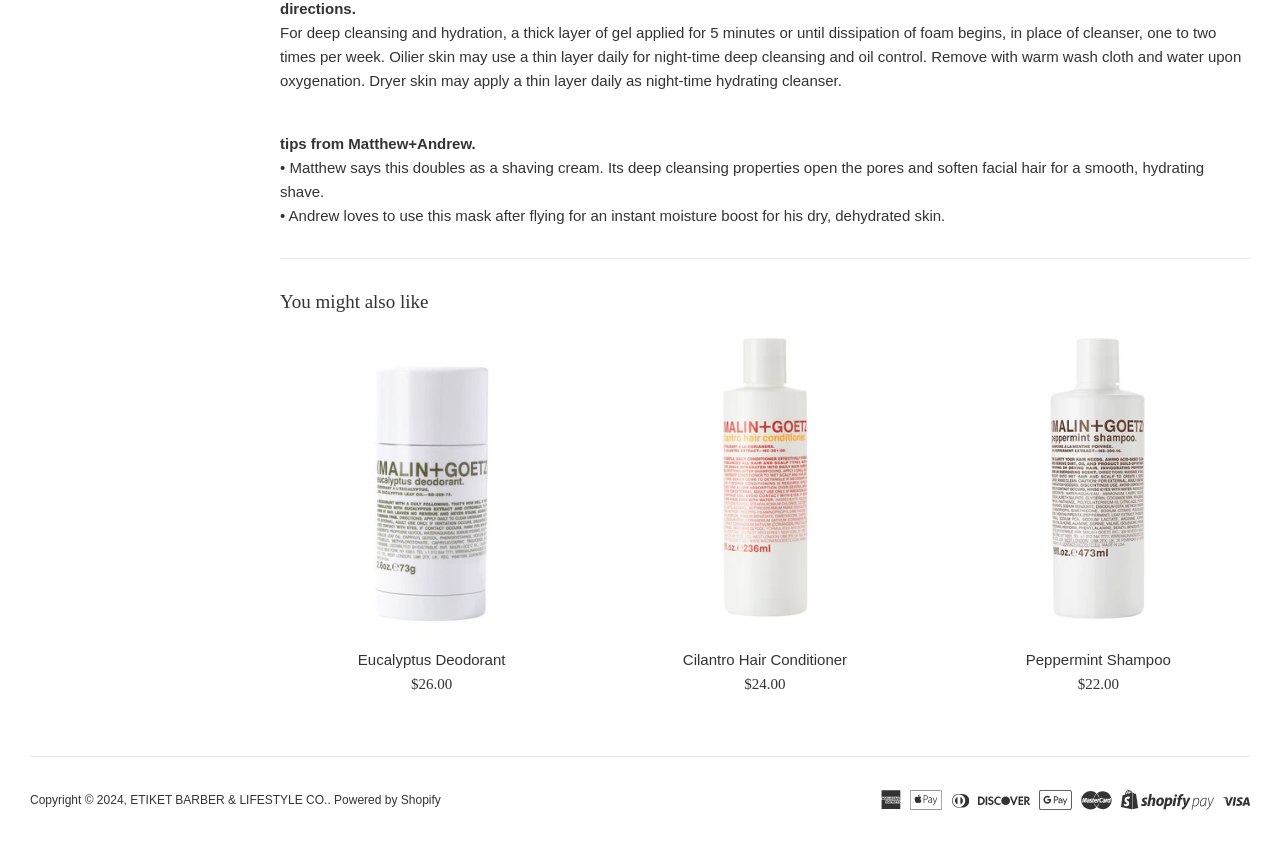Determine the bounding box for the UI element described here: "parent_node: Website name="url"".

None